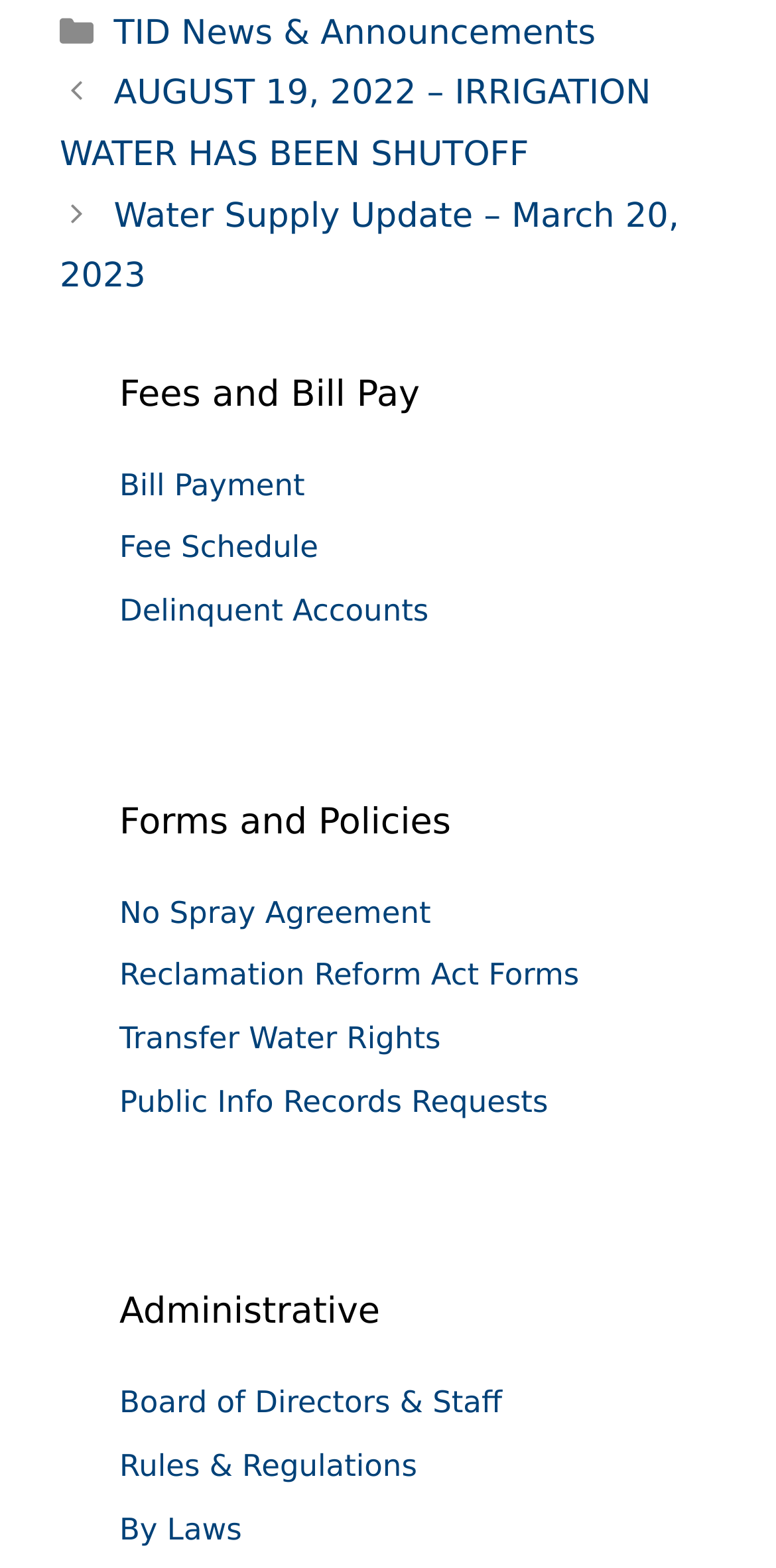Kindly determine the bounding box coordinates for the clickable area to achieve the given instruction: "View TID News & Announcements".

[0.147, 0.009, 0.768, 0.034]